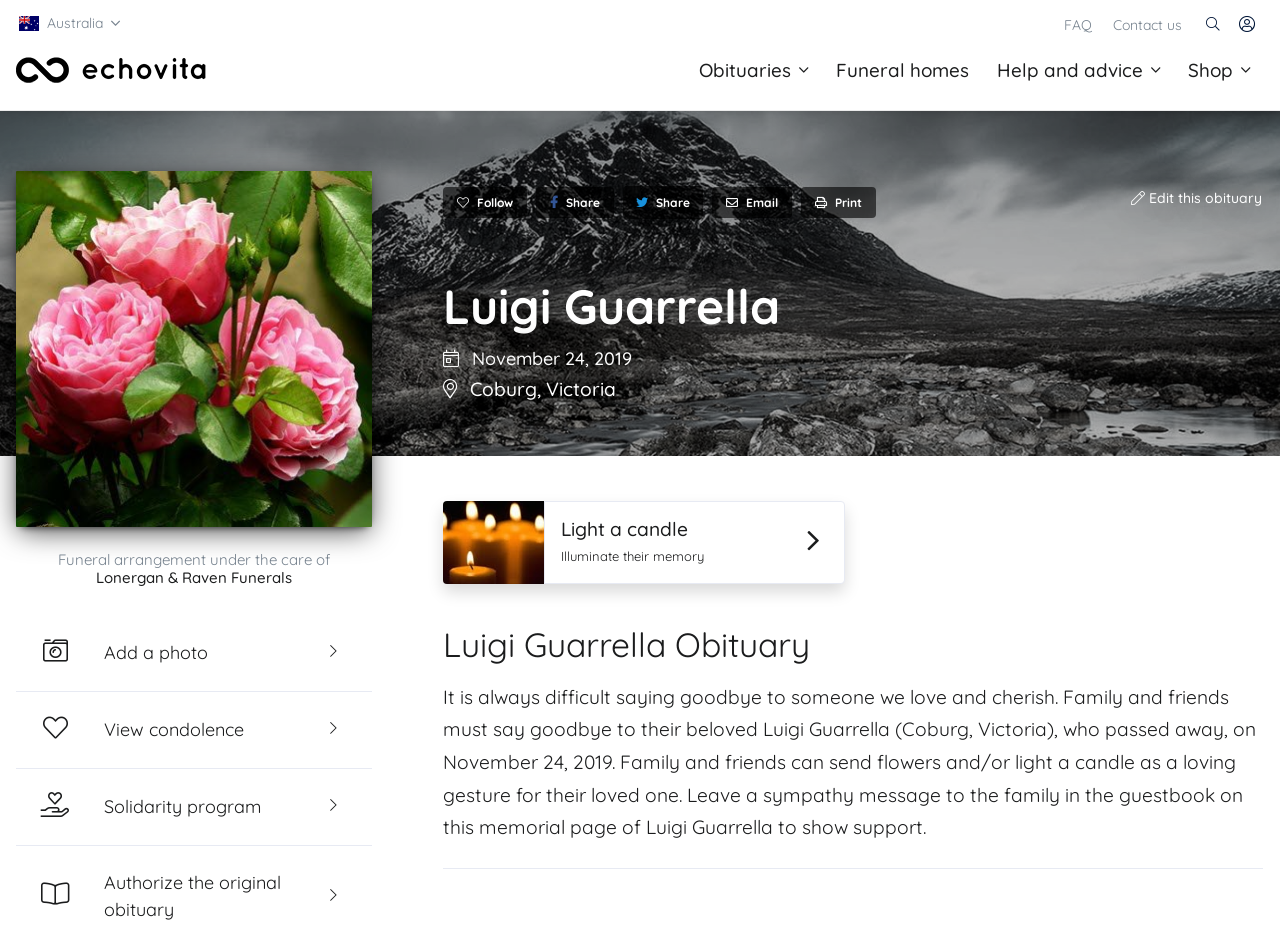What is the name of the funeral home?
Answer with a single word or short phrase according to what you see in the image.

Lonergan & Raven Funerals